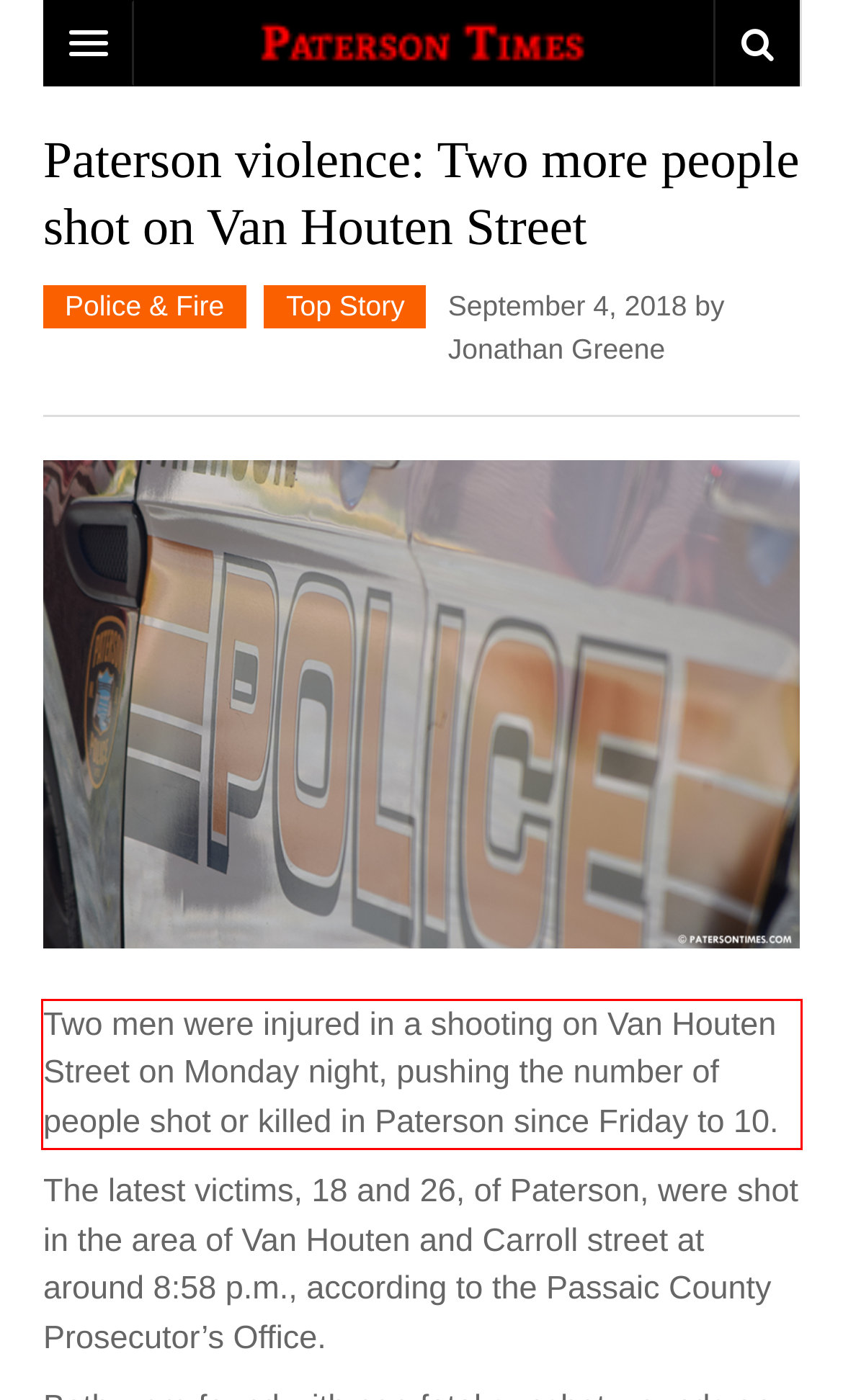Using the provided screenshot of a webpage, recognize and generate the text found within the red rectangle bounding box.

Two men were injured in a shooting on Van Houten Street on Monday night, pushing the number of people shot or killed in Paterson since Friday to 10.